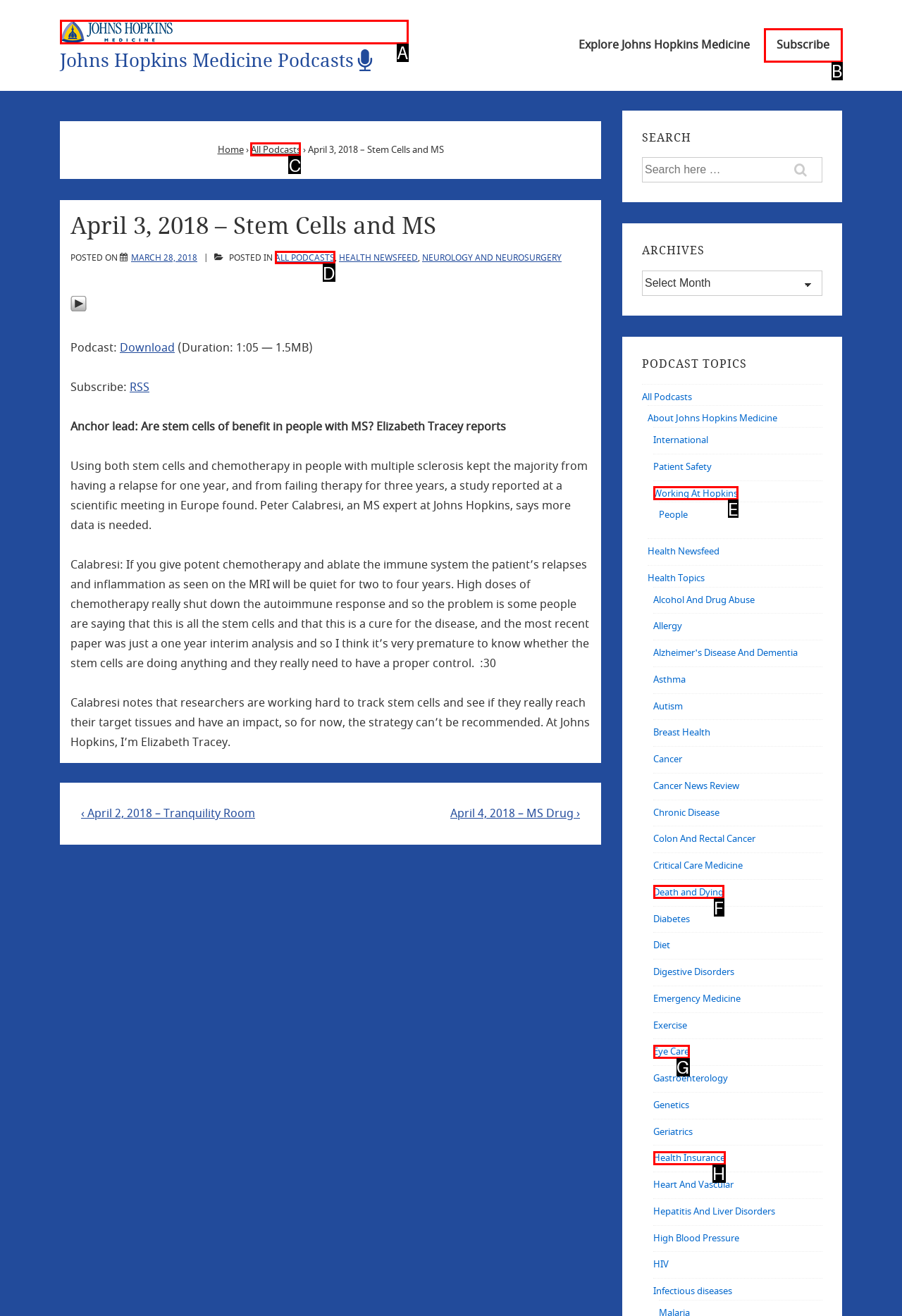Based on the given description: TRI-EXTOWER.COM, determine which HTML element is the best match. Respond with the letter of the chosen option.

None